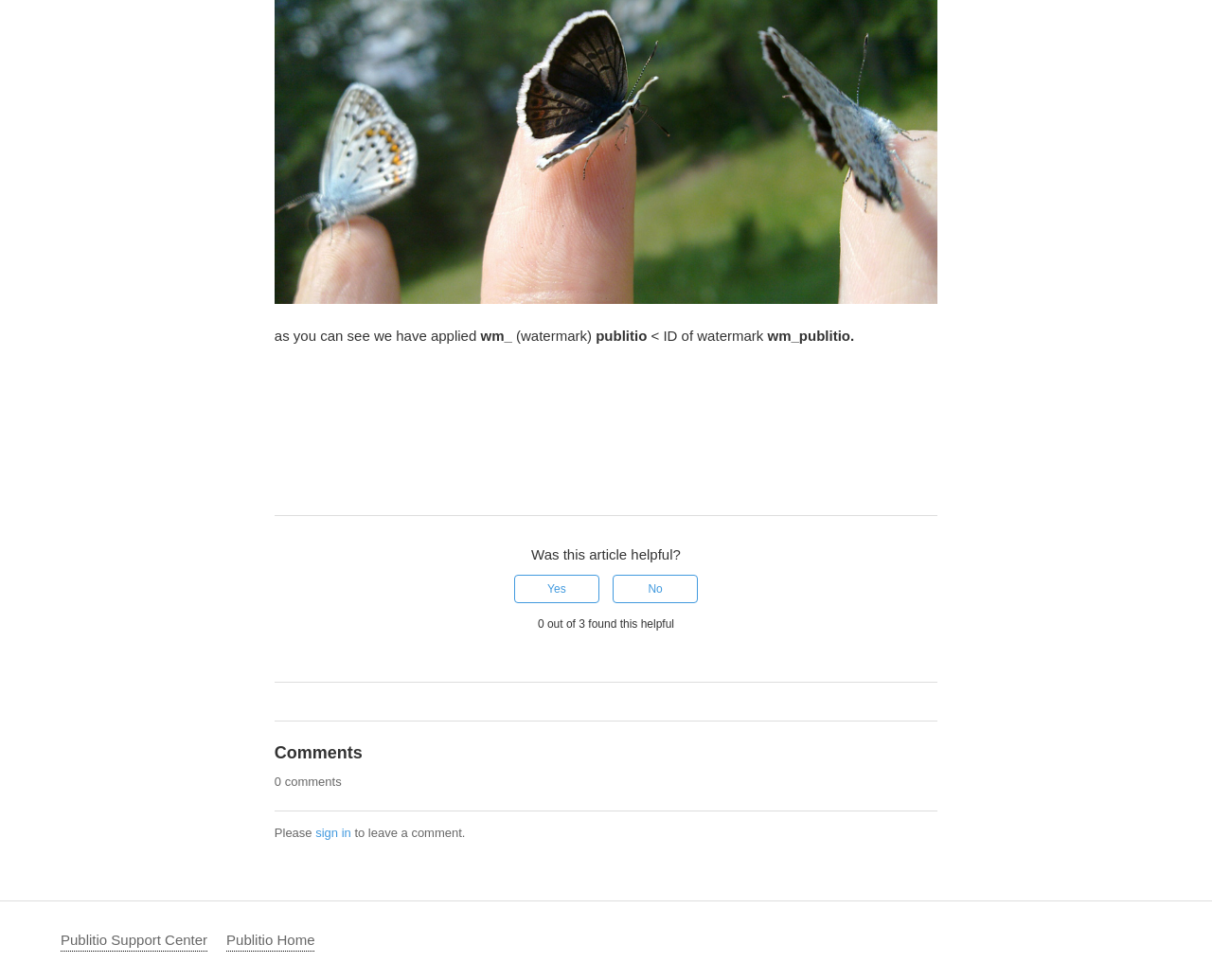Provide the bounding box coordinates of the HTML element this sentence describes: "Publitio Support Center".

[0.05, 0.948, 0.171, 0.971]